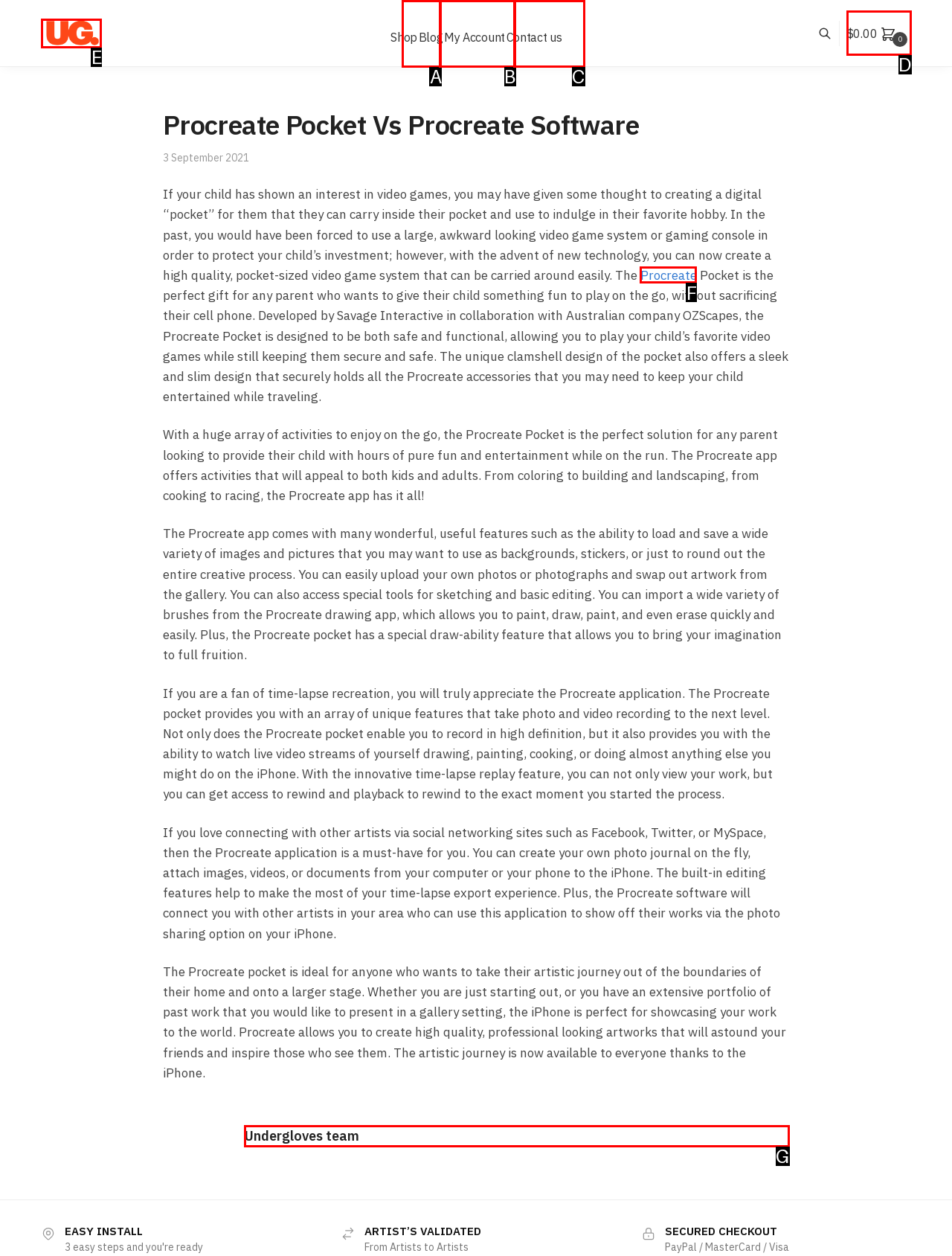Identify the HTML element that corresponds to the following description: Undergloves team. Provide the letter of the correct option from the presented choices.

G